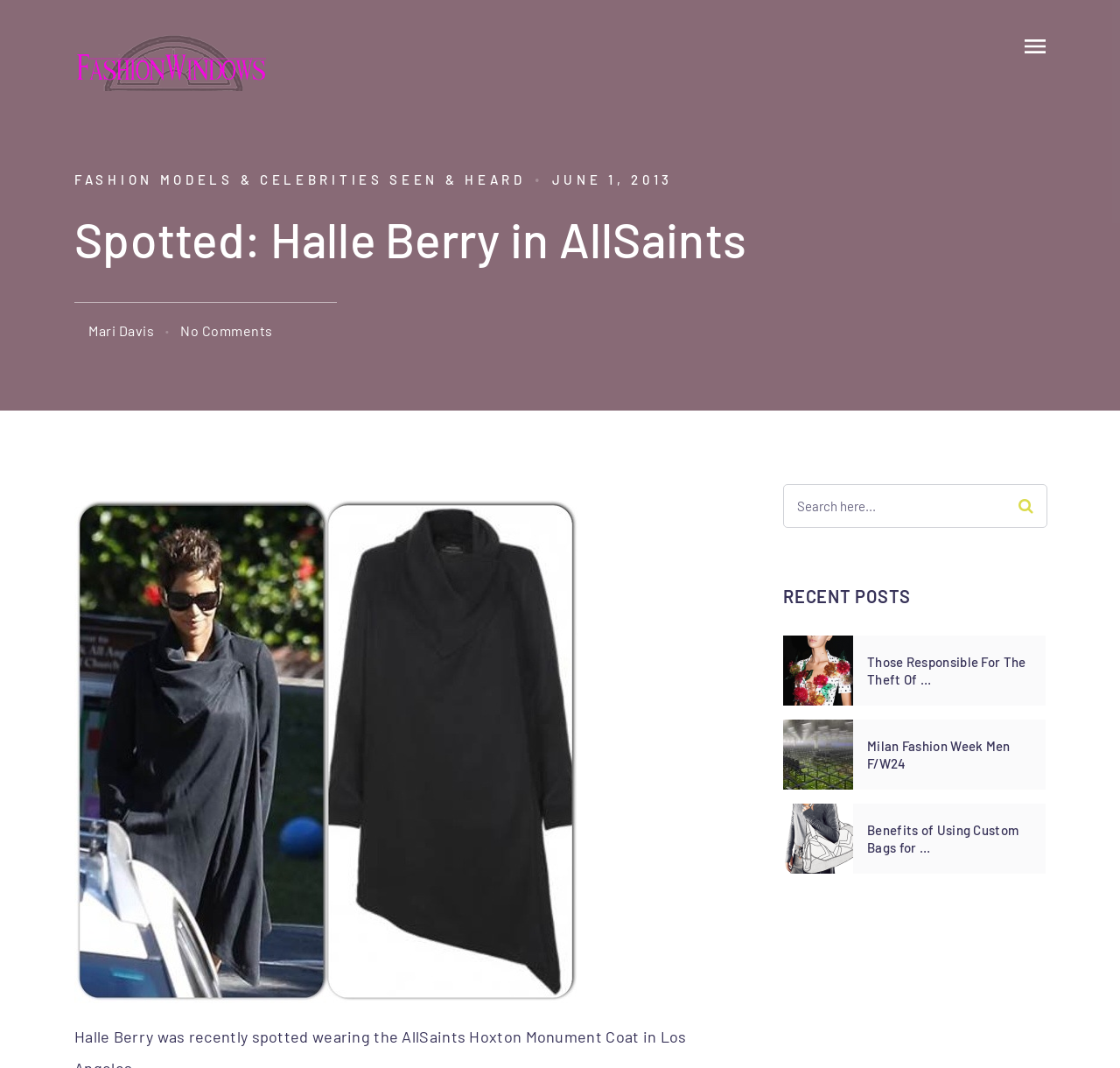Find and provide the bounding box coordinates for the UI element described with: "Mari Davis".

[0.079, 0.302, 0.138, 0.317]